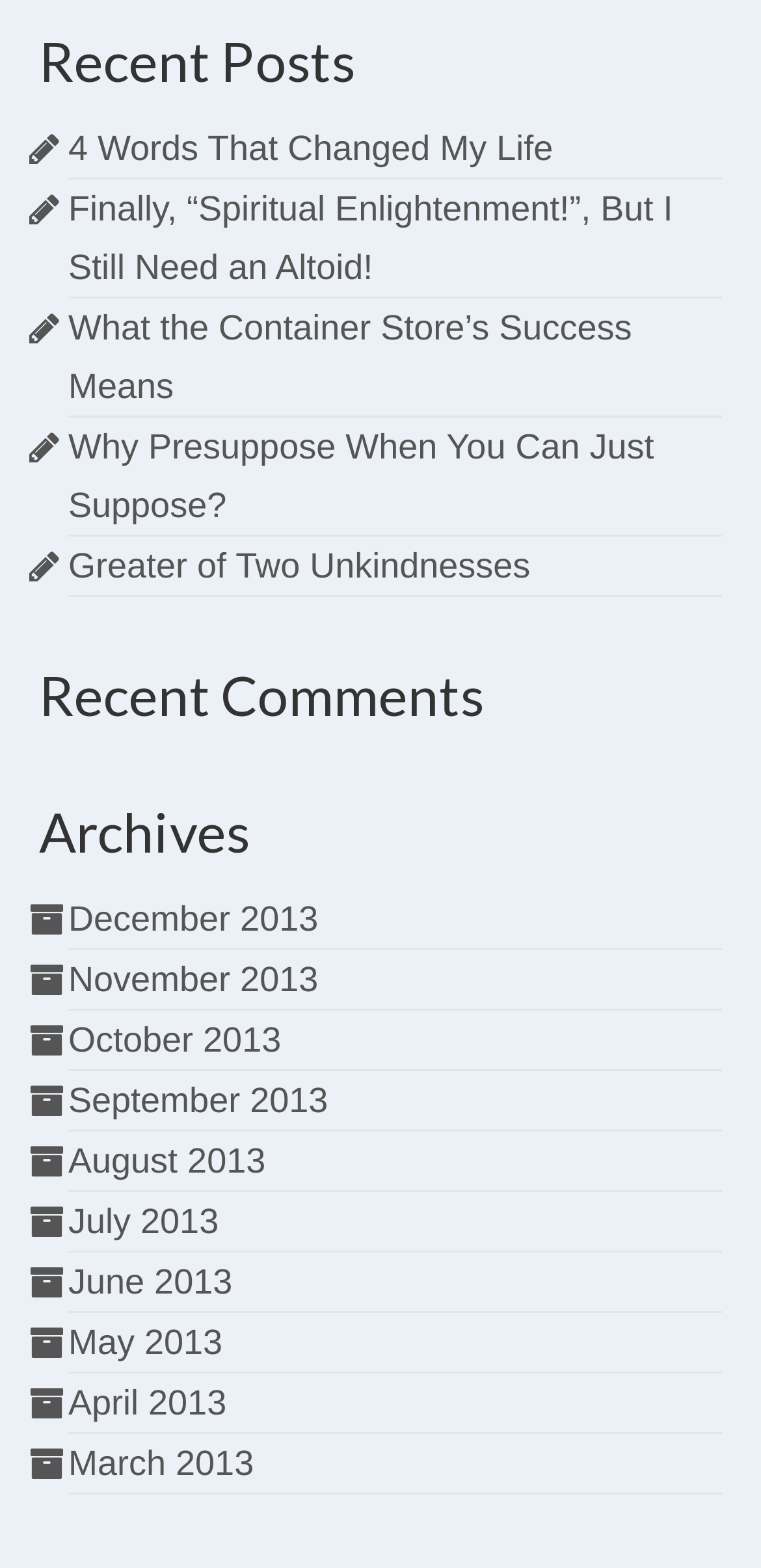Determine the bounding box coordinates of the UI element described by: "August 2013".

[0.09, 0.728, 0.349, 0.753]